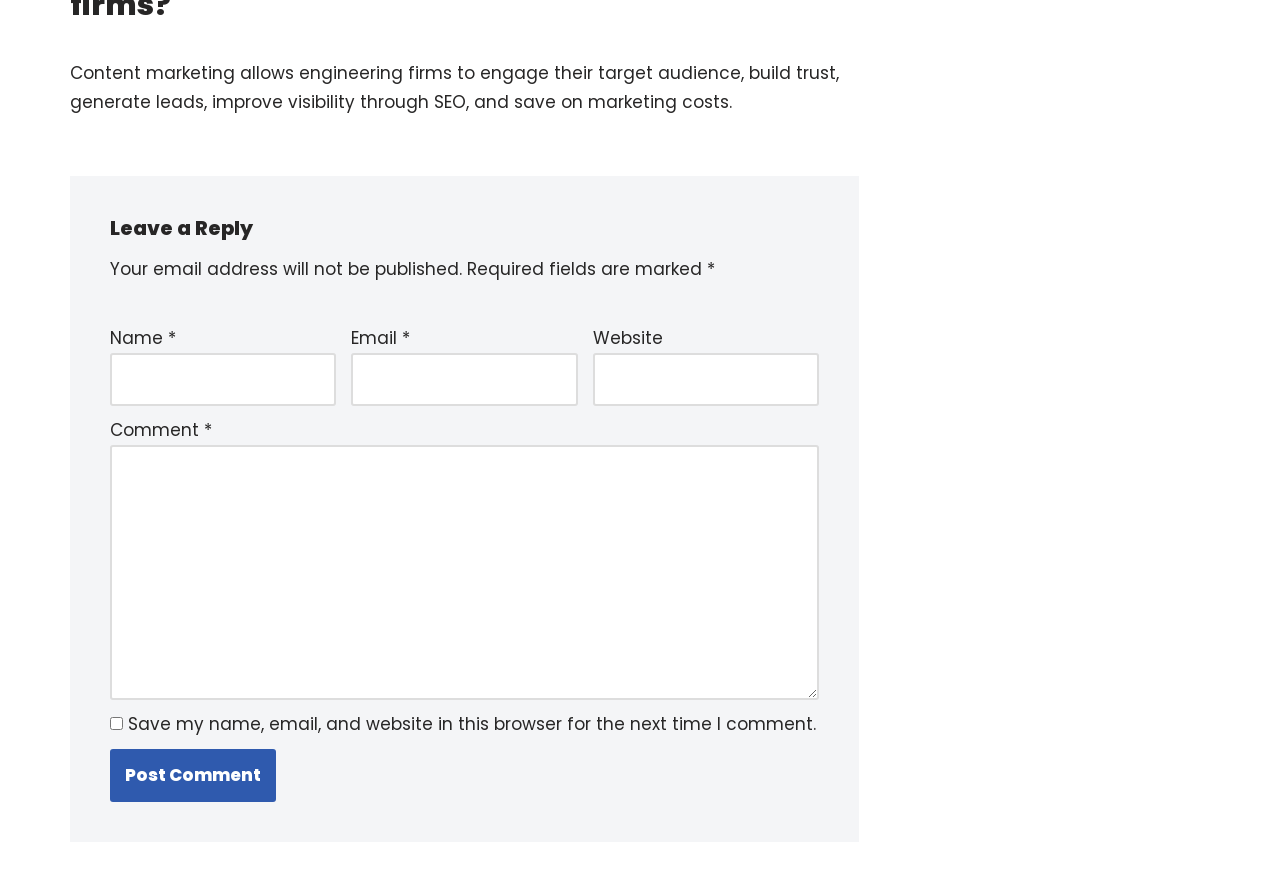What information will not be published?
From the details in the image, answer the question comprehensively.

According to the static text on the webpage, the user's email address will not be published.